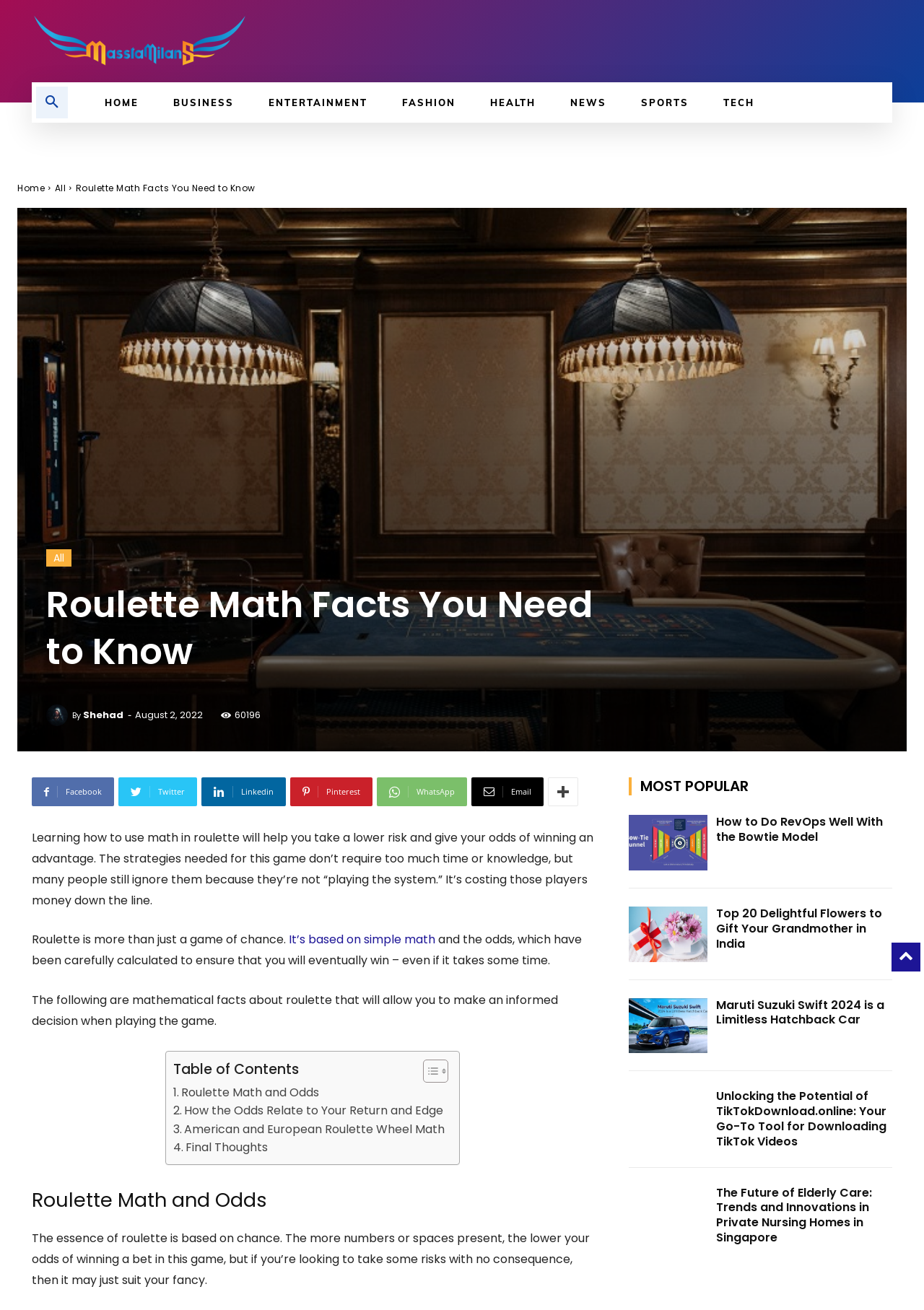Find the bounding box coordinates for the element described here: "It’s based on simple math".

[0.312, 0.711, 0.471, 0.724]